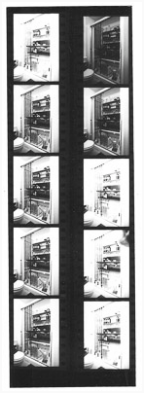Write a descriptive caption for the image, covering all notable aspects.

The image features a contact strip showcasing several frames of black-and-white photographs. Each frame captures a similar scene of a cluttered workspace, likely a photography or darkroom area, filled with various tools and equipment. The textures and tones of the images emphasize the nostalgic feel of traditional photography, highlighting the importance of analog methods in an age dominated by digital technology. This visual representation aligns with the discussion surrounding the resurgence of film photography, as mentioned in the accompanying text, suggesting a journey into personal and shared memories tied to the art of photography.